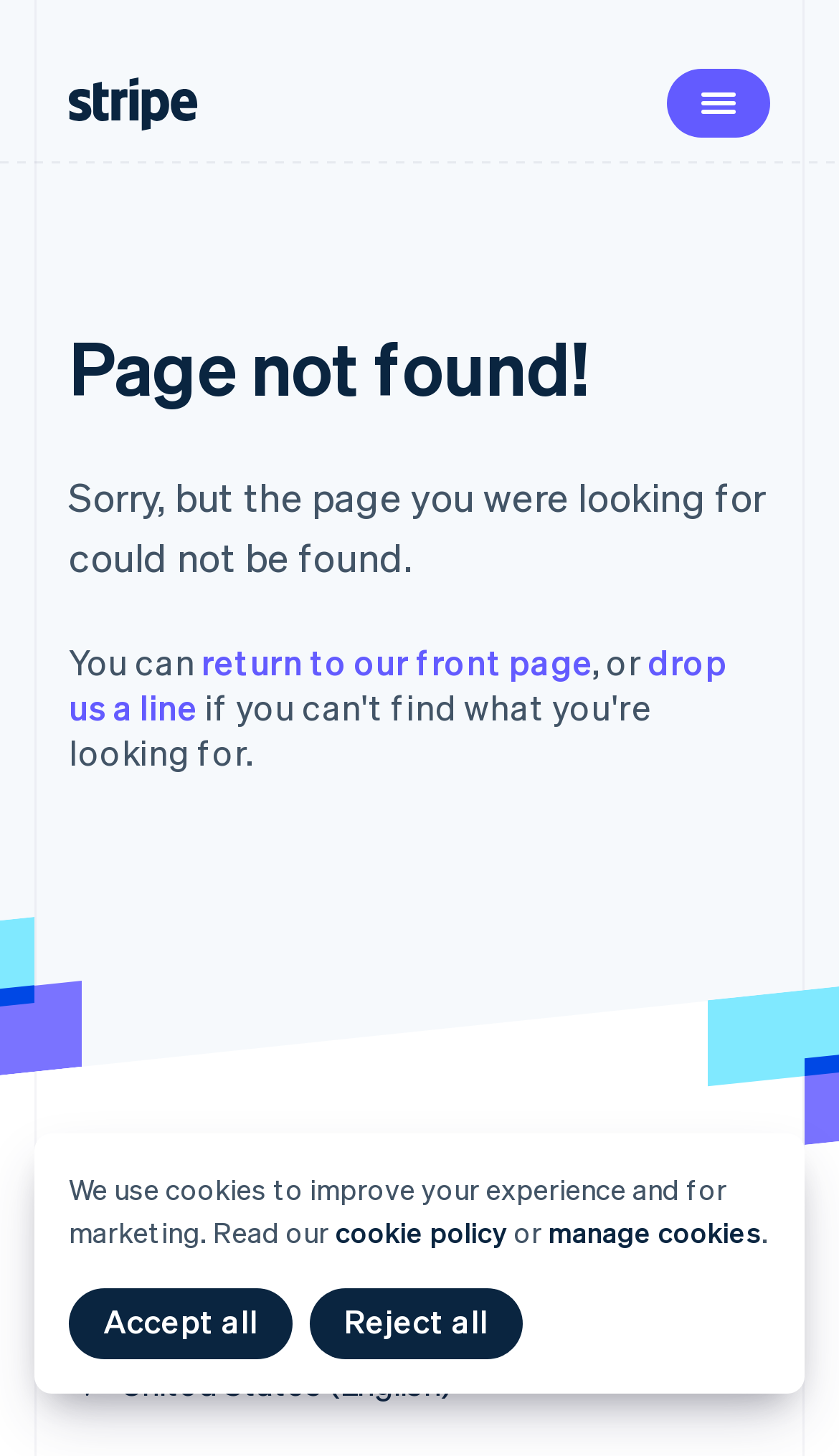What is the error message on the page?
Based on the screenshot, respond with a single word or phrase.

Page not found!